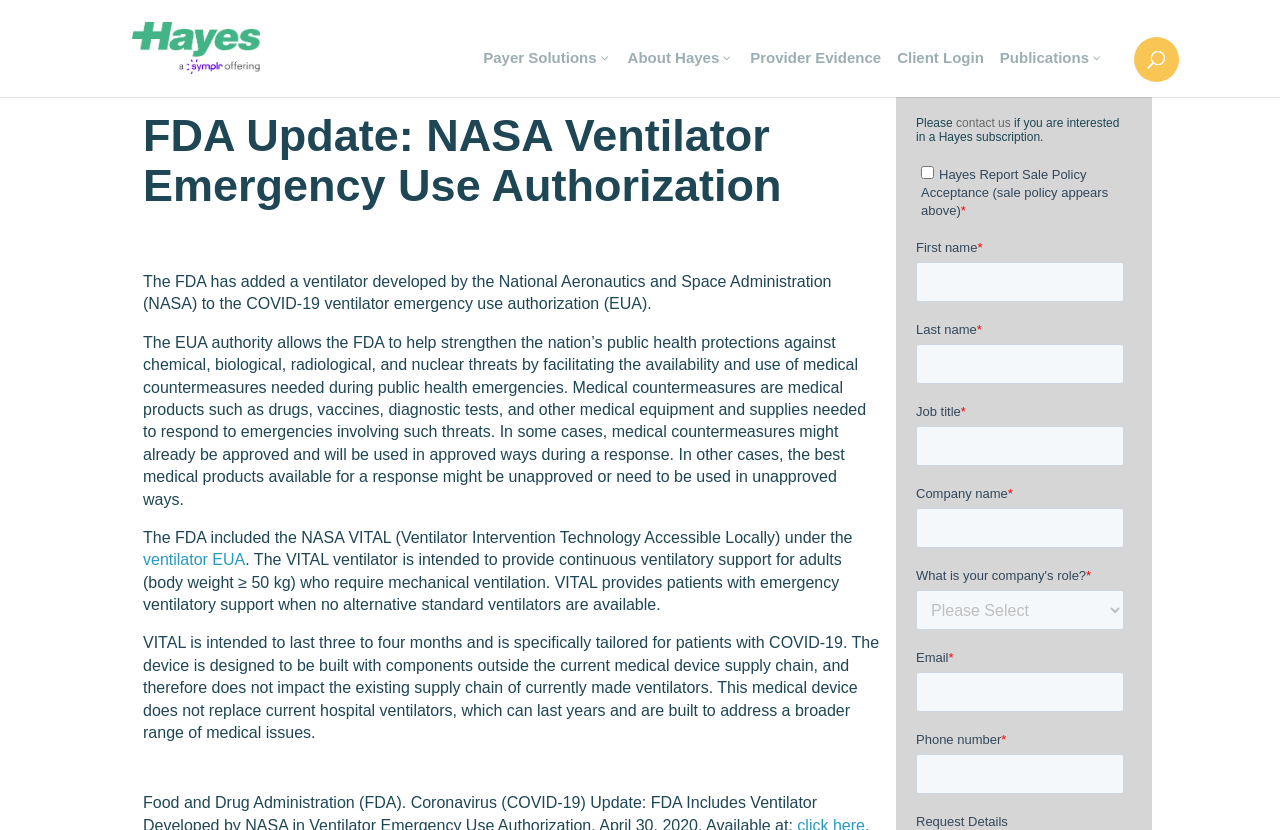What is the purpose of the VITAL ventilator?
Provide a one-word or short-phrase answer based on the image.

Provide emergency ventilatory support